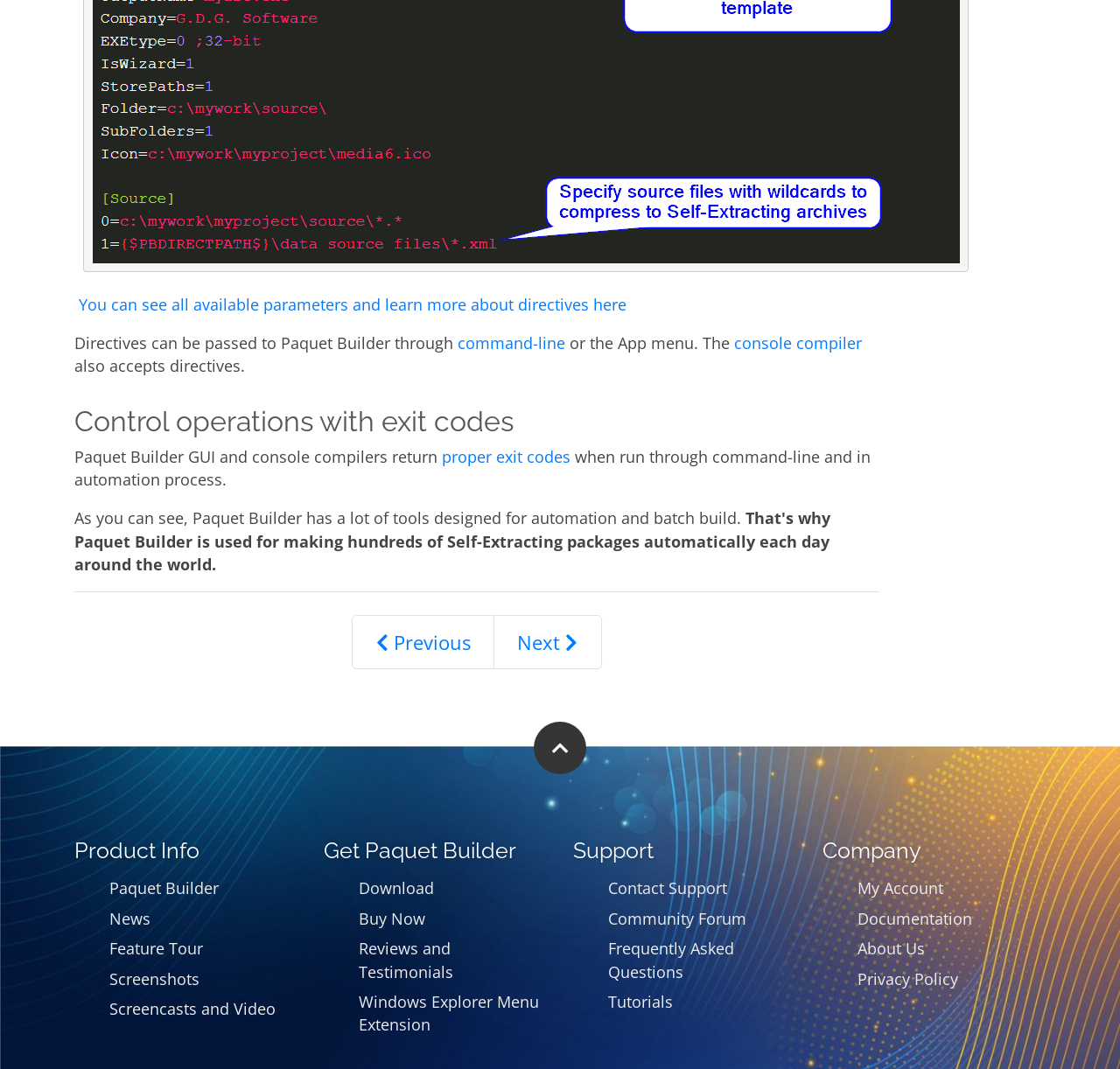Using the details from the image, please elaborate on the following question: What is Paquet Builder used for?

Based on the webpage content, Paquet Builder is used for automation and batch build. This can be inferred from the text 'As you can see, Paquet Builder has a lot of tools designed for automation and batch build.' which suggests that Paquet Builder is a tool used for automating and batch building processes.